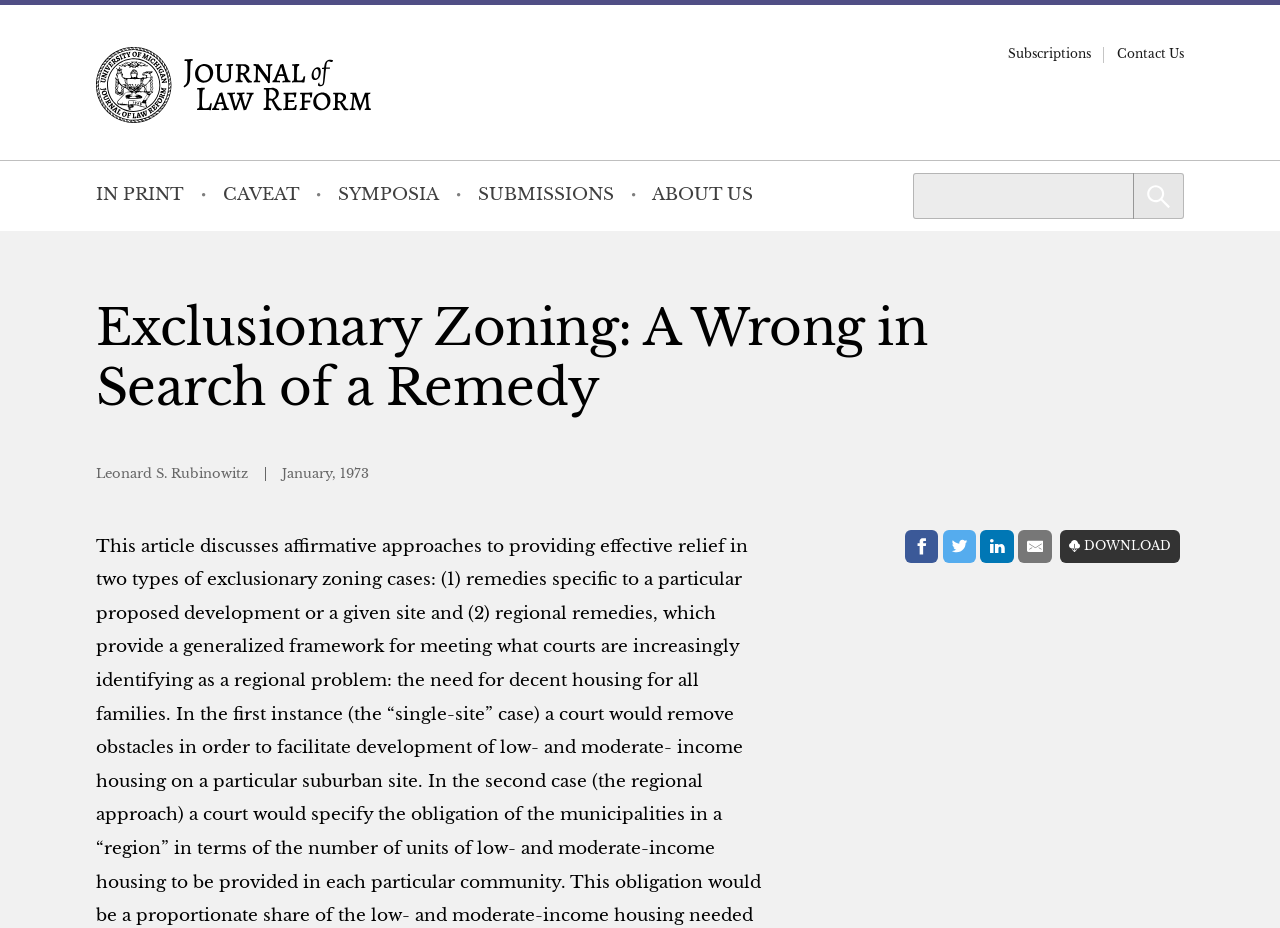Use one word or a short phrase to answer the question provided: 
What is the author's name?

Leonard S. Rubinowitz